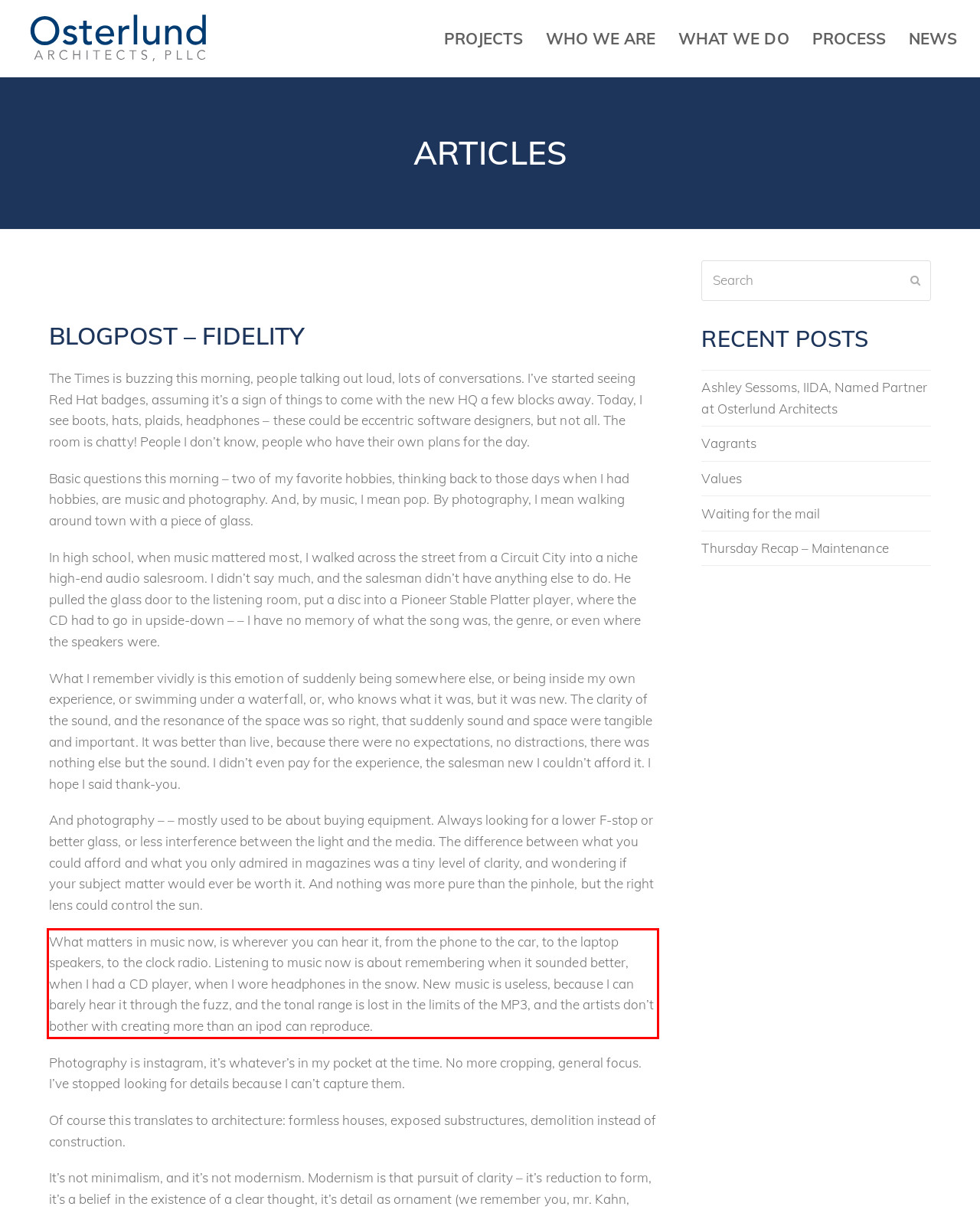Review the webpage screenshot provided, and perform OCR to extract the text from the red bounding box.

What matters in music now, is wherever you can hear it, from the phone to the car, to the laptop speakers, to the clock radio. Listening to music now is about remembering when it sounded better, when I had a CD player, when I wore headphones in the snow. New music is useless, because I can barely hear it through the fuzz, and the tonal range is lost in the limits of the MP3, and the artists don’t bother with creating more than an ipod can reproduce.